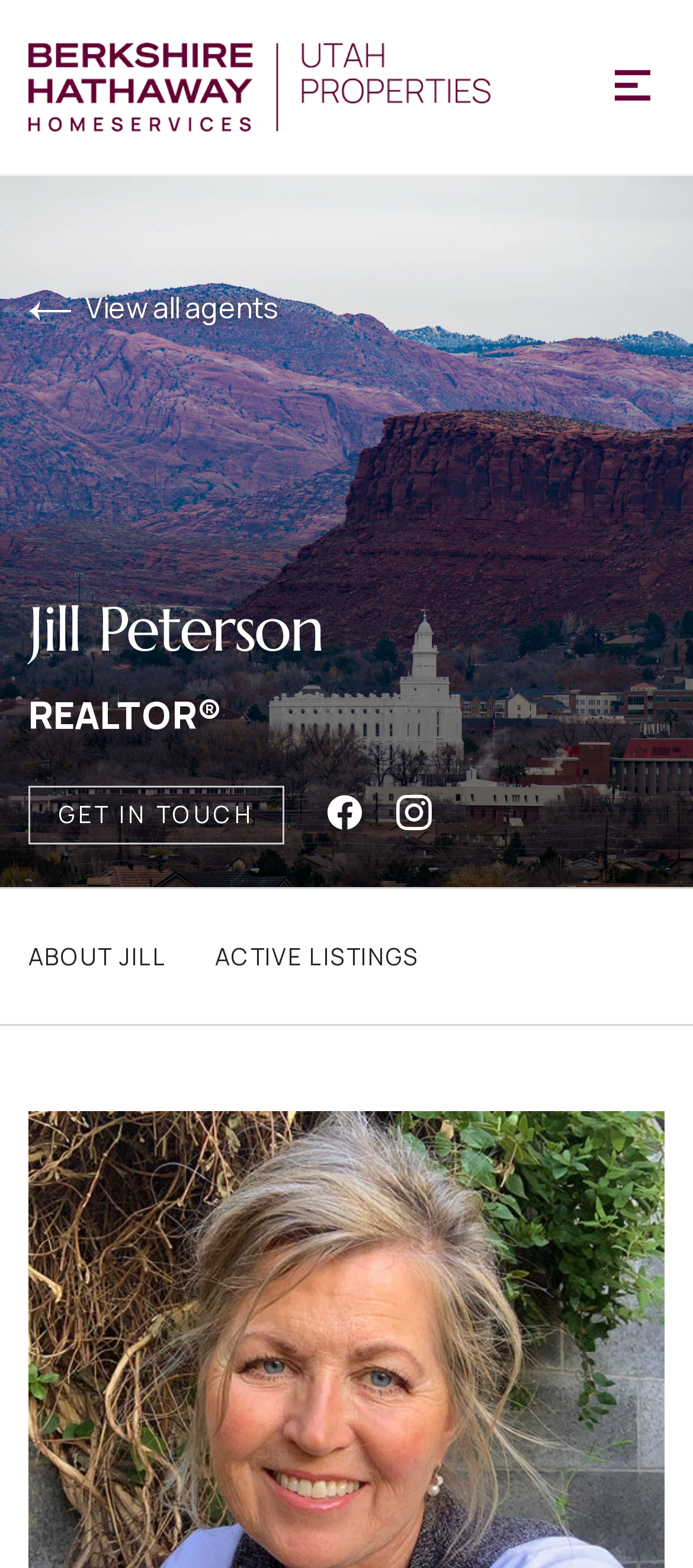What is the company logo above the 'Go to homepage' link? From the image, respond with a single word or brief phrase.

Berkshire Hathaway HomeServices Utah Properties